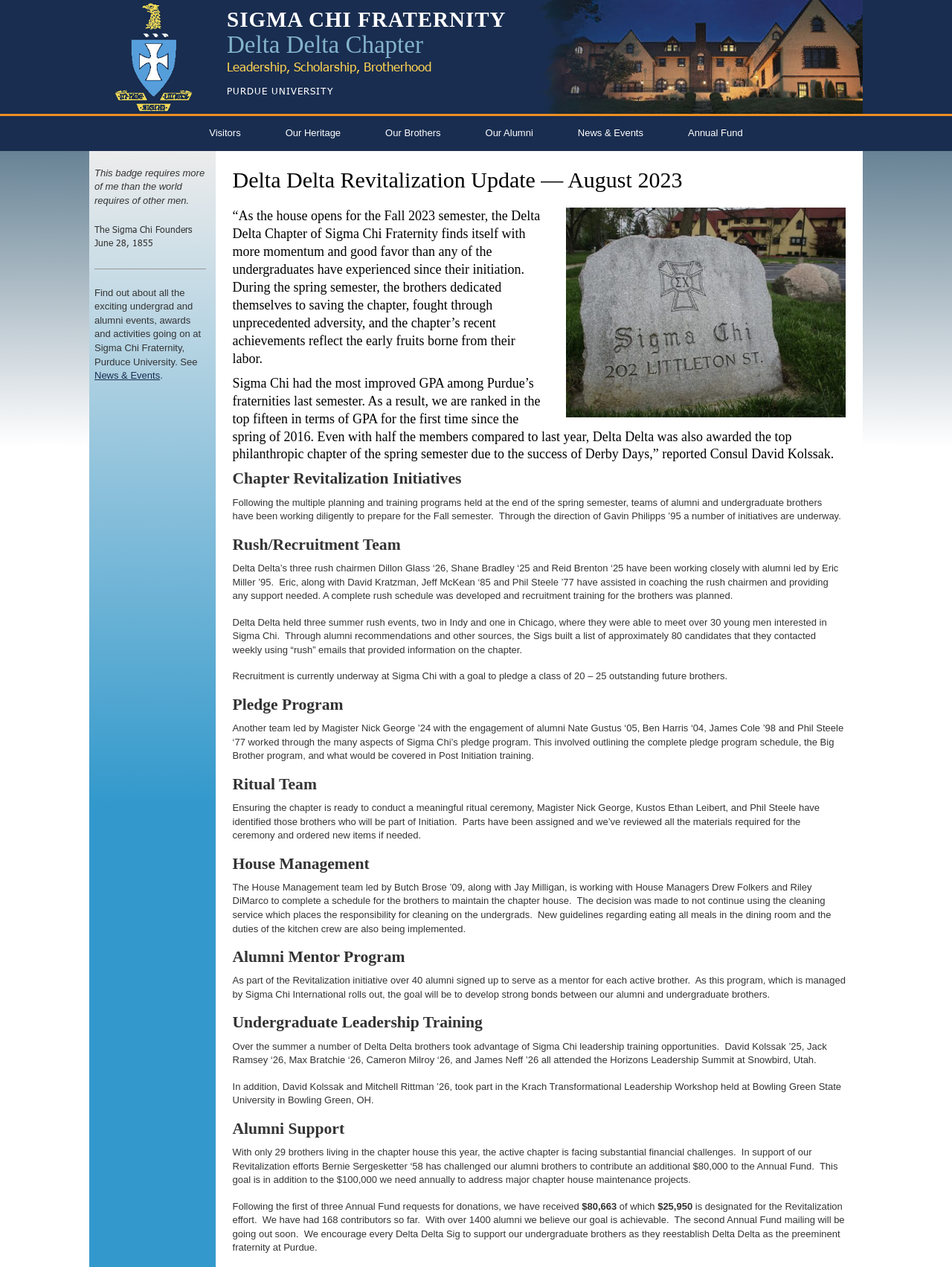Please determine the bounding box of the UI element that matches this description: Comments feed. The coordinates should be given as (top-left x, top-left y, bottom-right x, bottom-right y), with all values between 0 and 1.

None